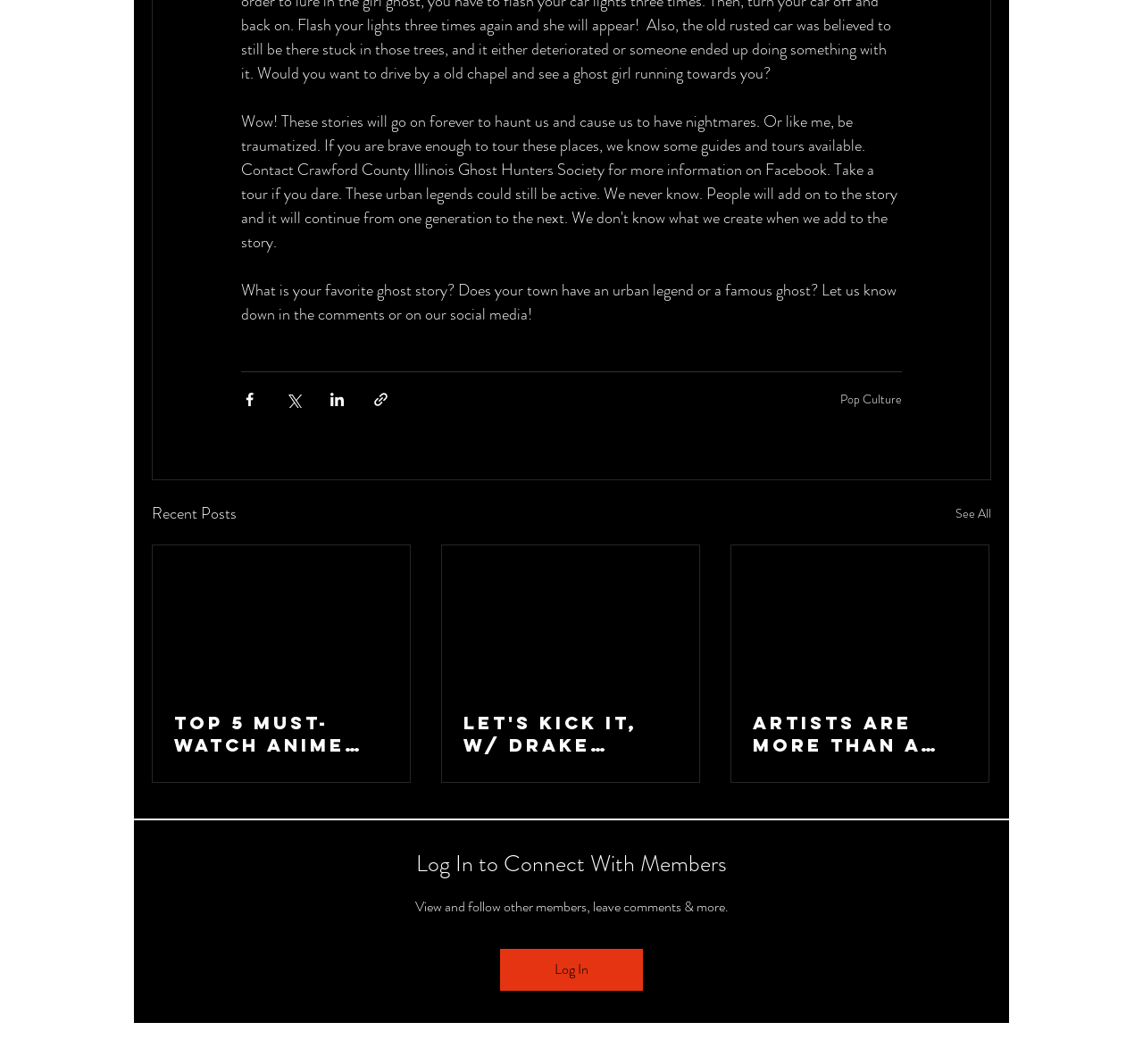Find the bounding box coordinates corresponding to the UI element with the description: "COSMITREK". The coordinates should be formatted as [left, top, right, bottom], with values as floats between 0 and 1.

[0.334, 0.973, 0.387, 0.988]